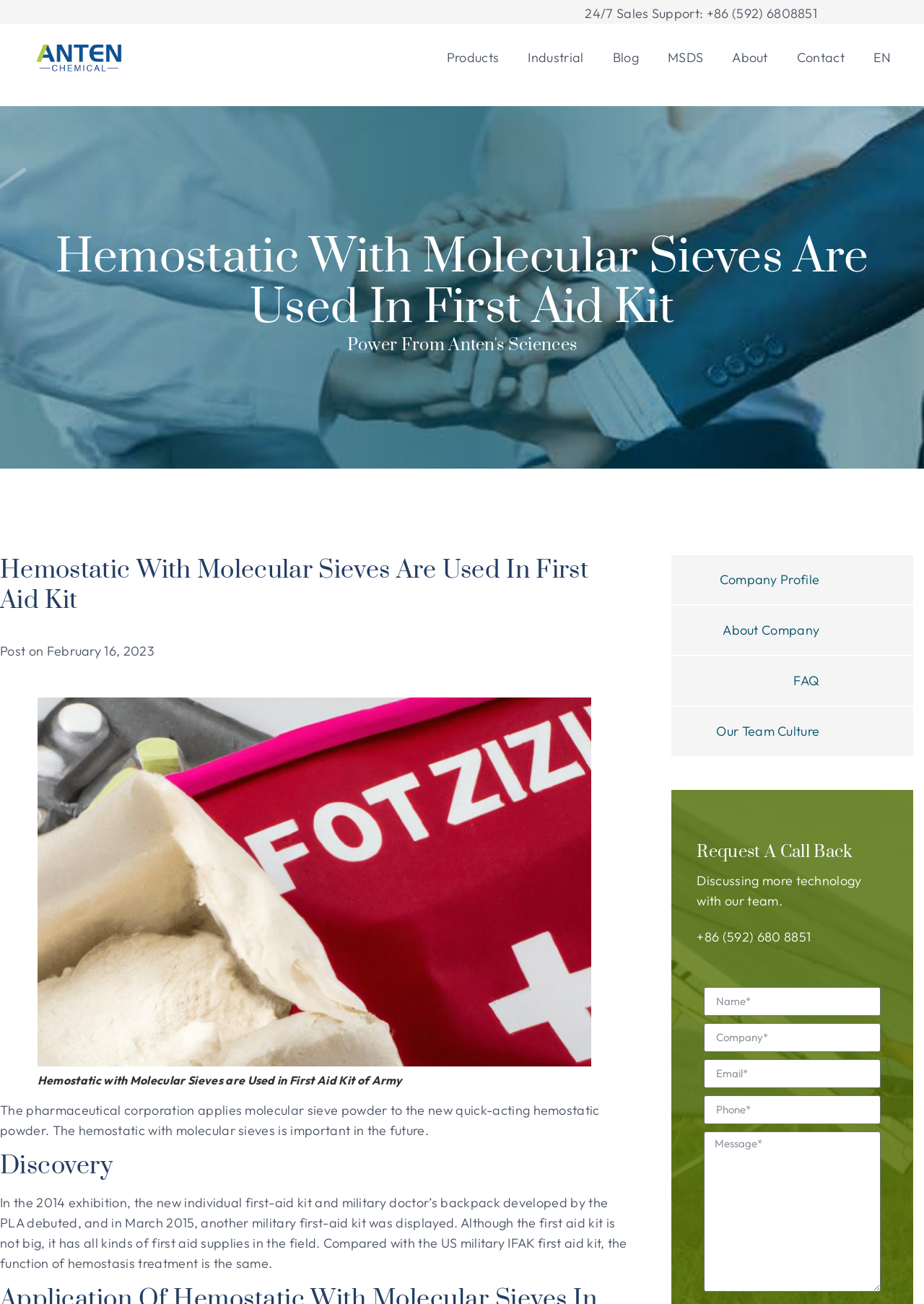Please analyze the image and provide a thorough answer to the question:
How many links are there in the top navigation menu?

I counted the number of links in the top navigation menu by looking at the elements with IDs 335, 337, 339, 340, 342, 344, and 345, which are all links.